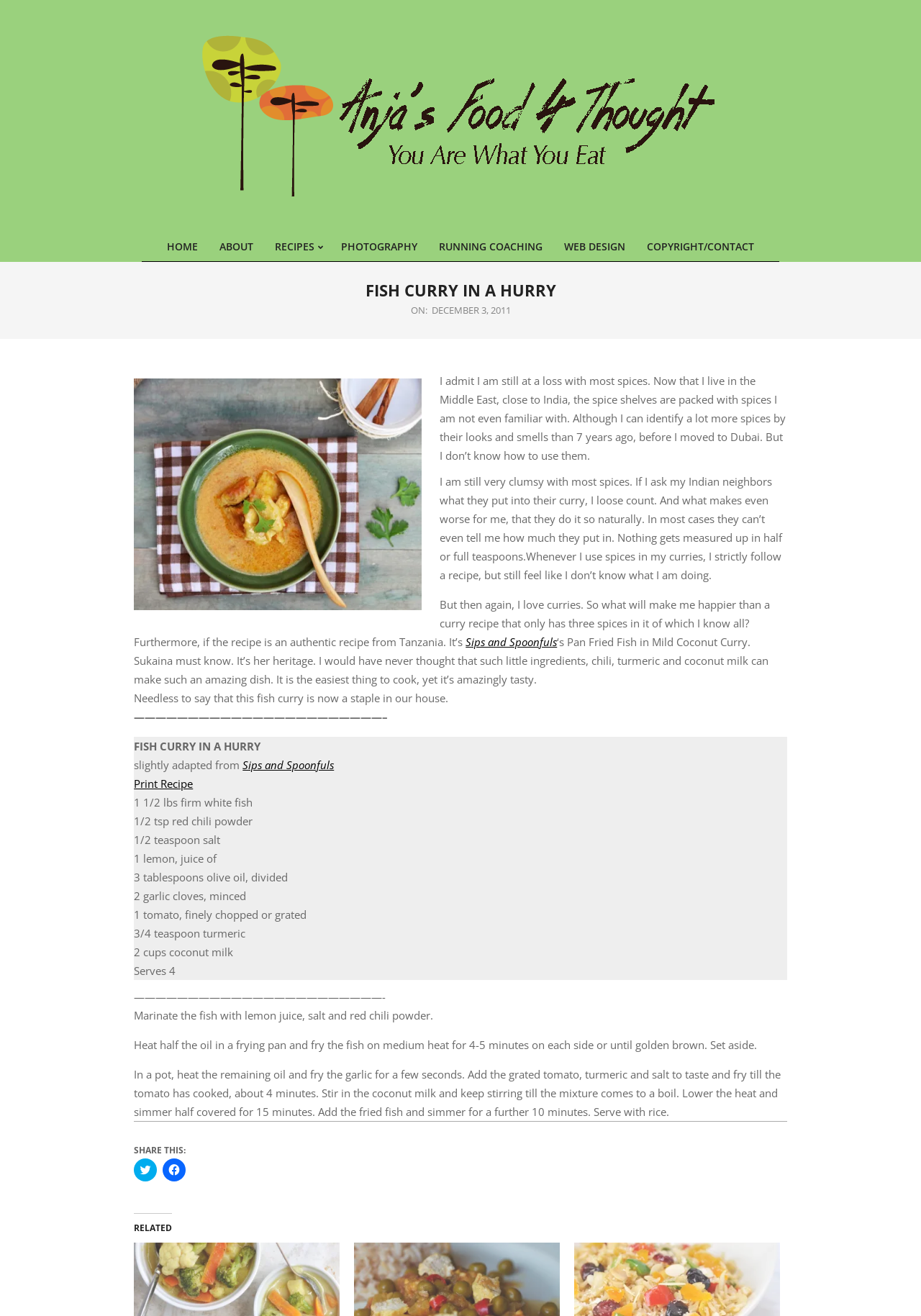Please find the bounding box coordinates of the clickable region needed to complete the following instruction: "Click on the 'Twitter' share button". The bounding box coordinates must consist of four float numbers between 0 and 1, i.e., [left, top, right, bottom].

[0.146, 0.88, 0.171, 0.898]